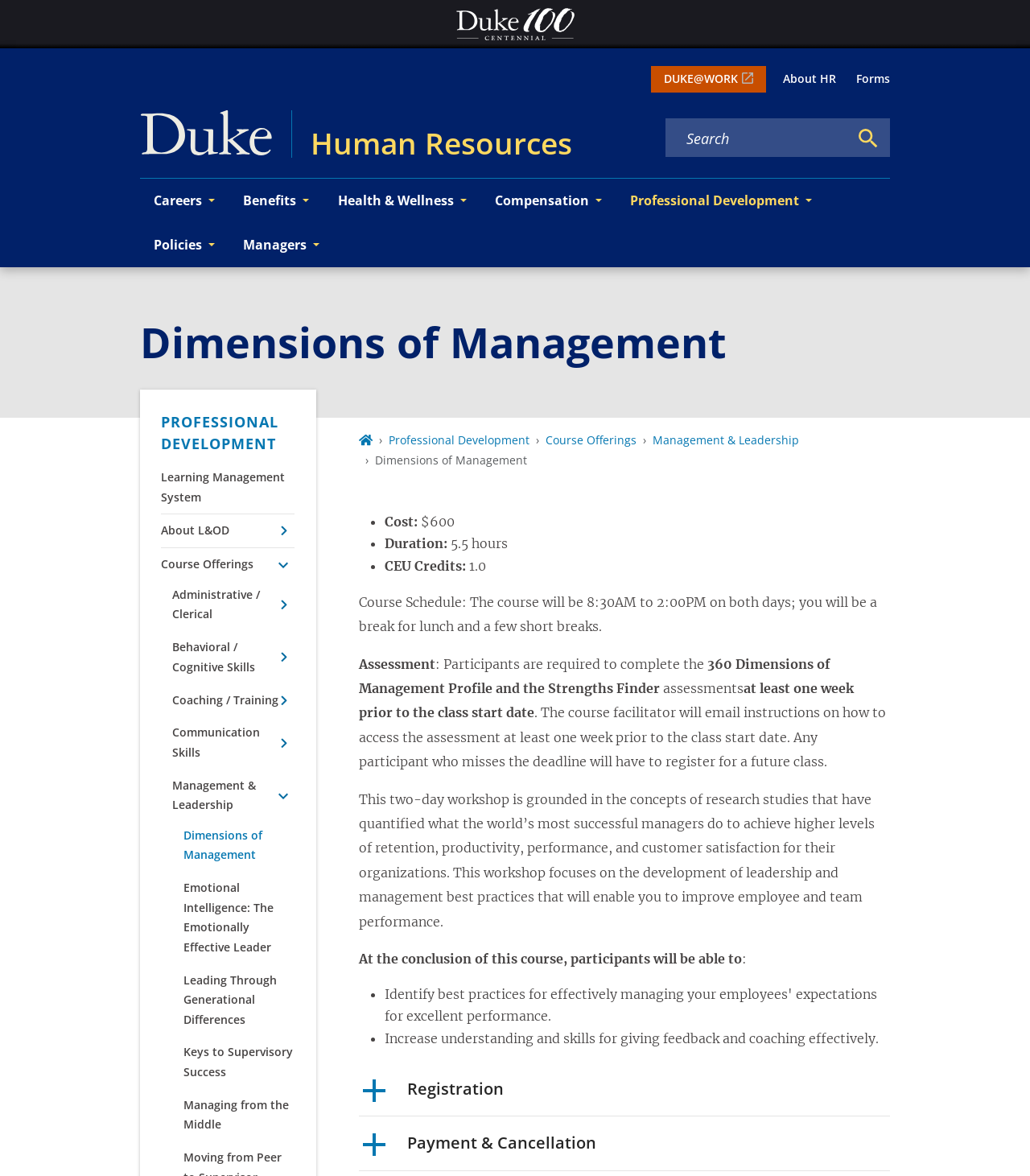Please provide a detailed answer to the question below by examining the image:
How many CEU credits are offered for this course?

The CEU credits for this course are listed in the course details section, where it is specified as '1.0'.